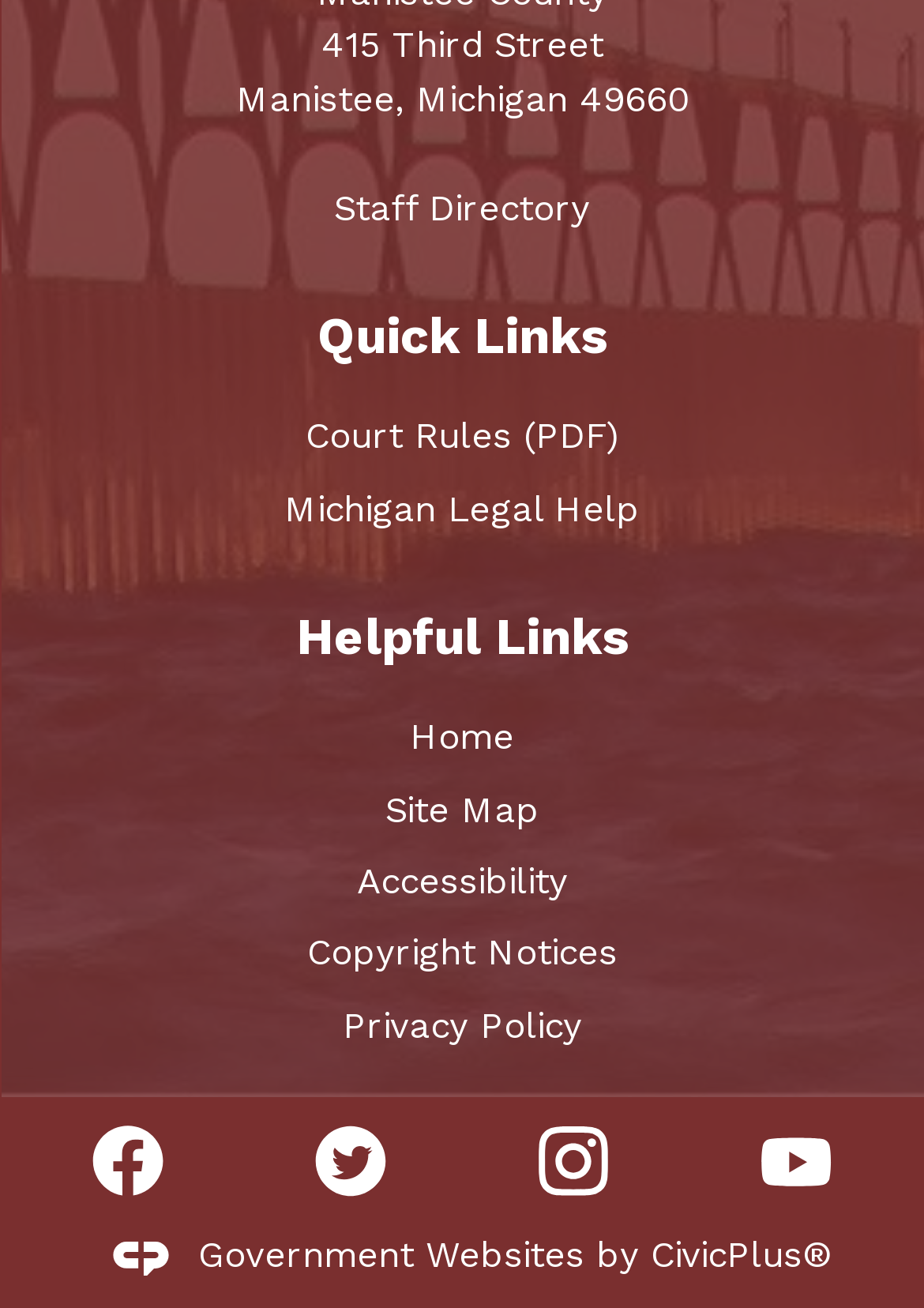Refer to the screenshot and give an in-depth answer to this question: What is the name of the company that created the government website?

The name of the company is obtained from the link element at the bottom of the webpage, which mentions 'Government Websites by CivicPlus'.